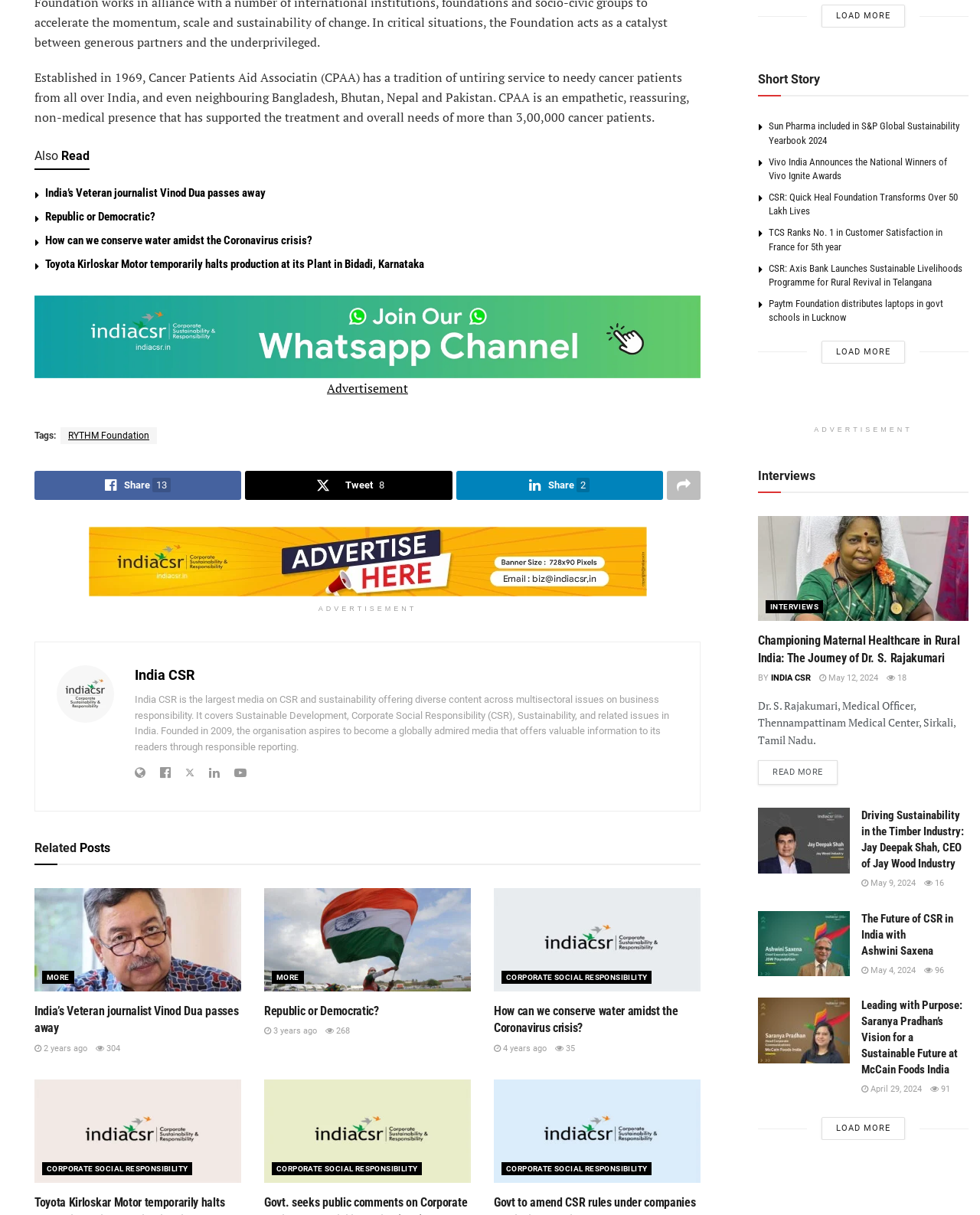Provide the bounding box coordinates of the section that needs to be clicked to accomplish the following instruction: "Follow the WhatsApp channel."

[0.035, 0.243, 0.715, 0.311]